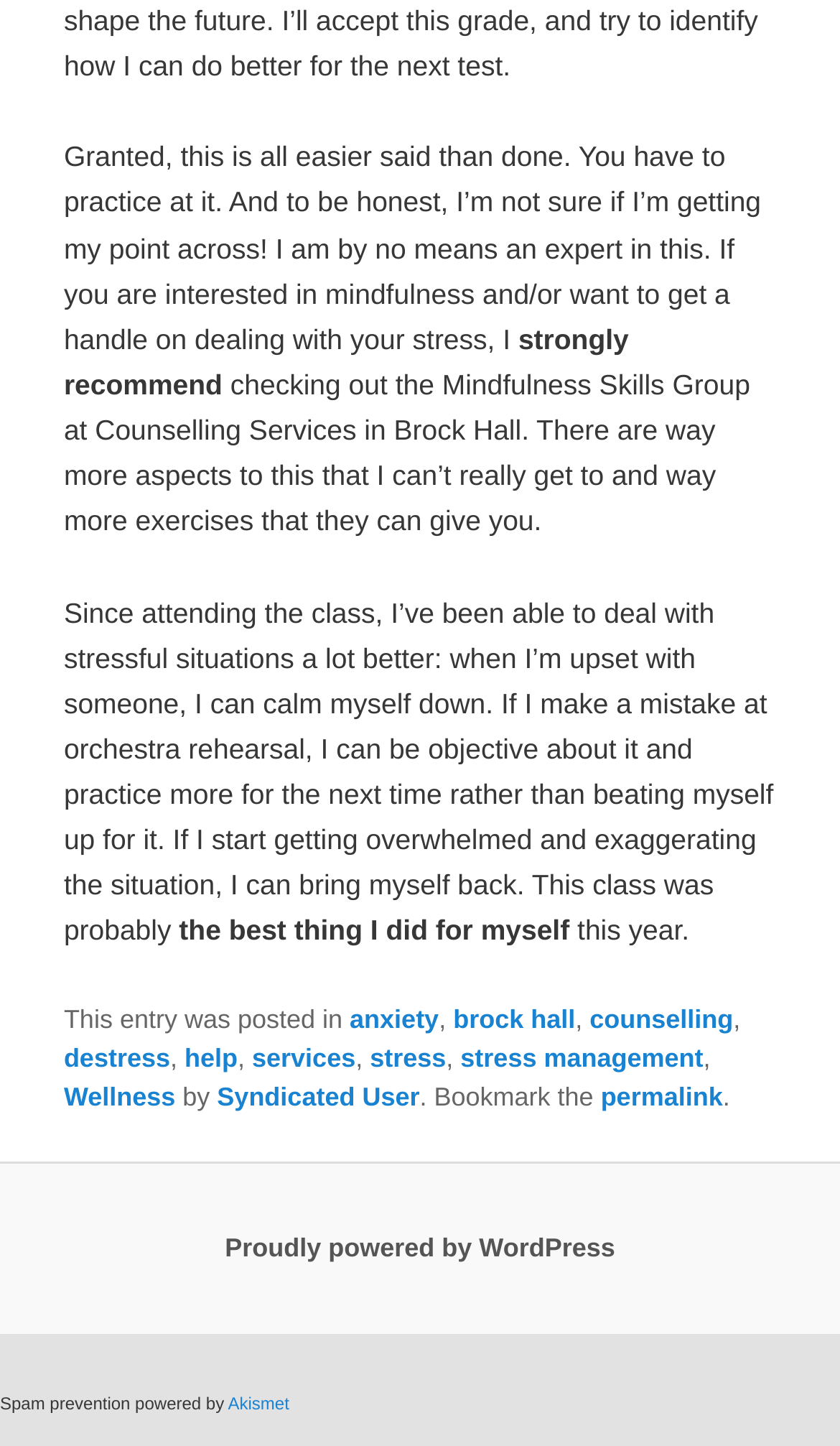Please determine the bounding box coordinates for the element with the description: "counselling".

[0.702, 0.694, 0.873, 0.715]